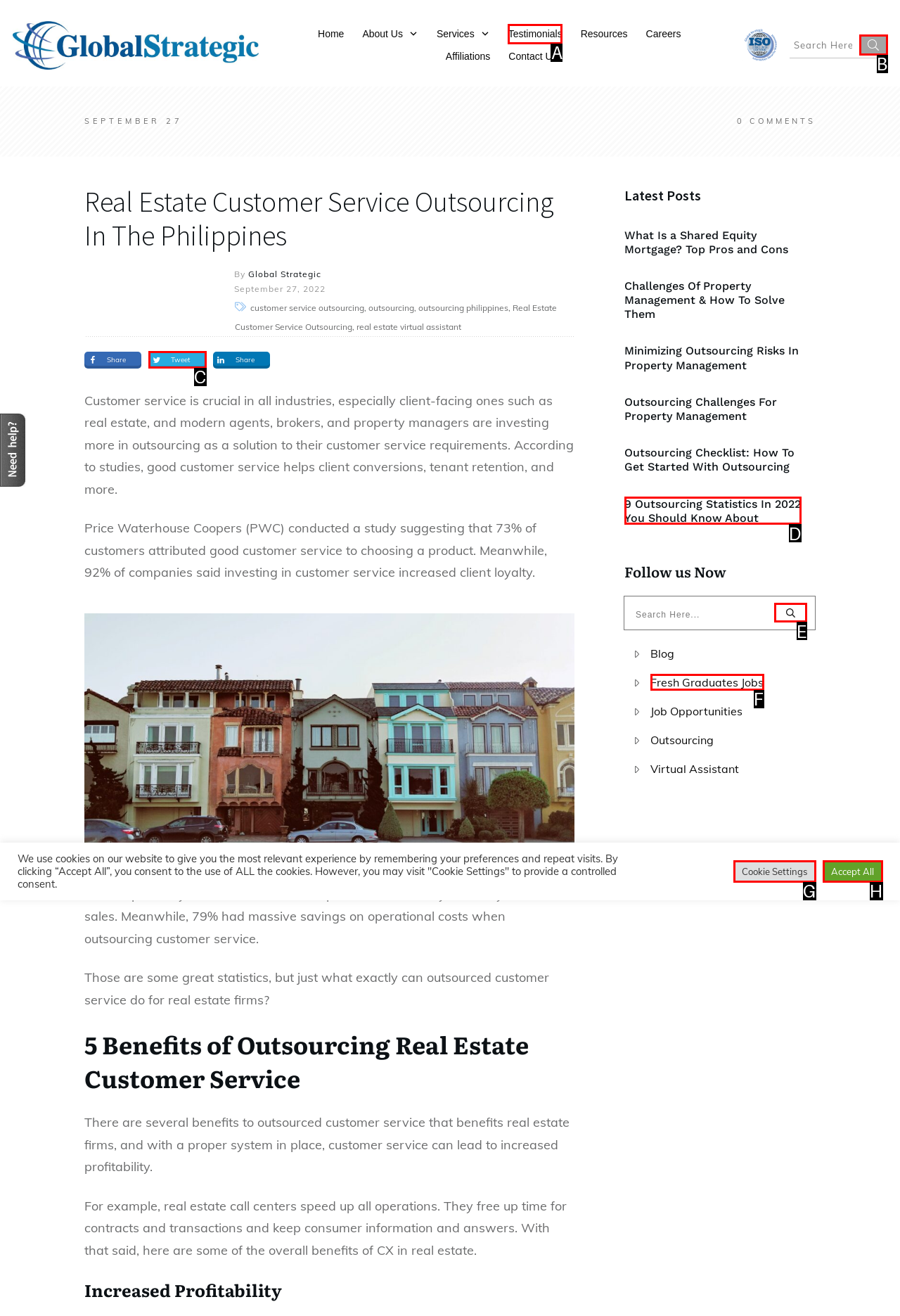Determine the HTML element that best aligns with the description: Fresh Graduates Jobs
Answer with the appropriate letter from the listed options.

F